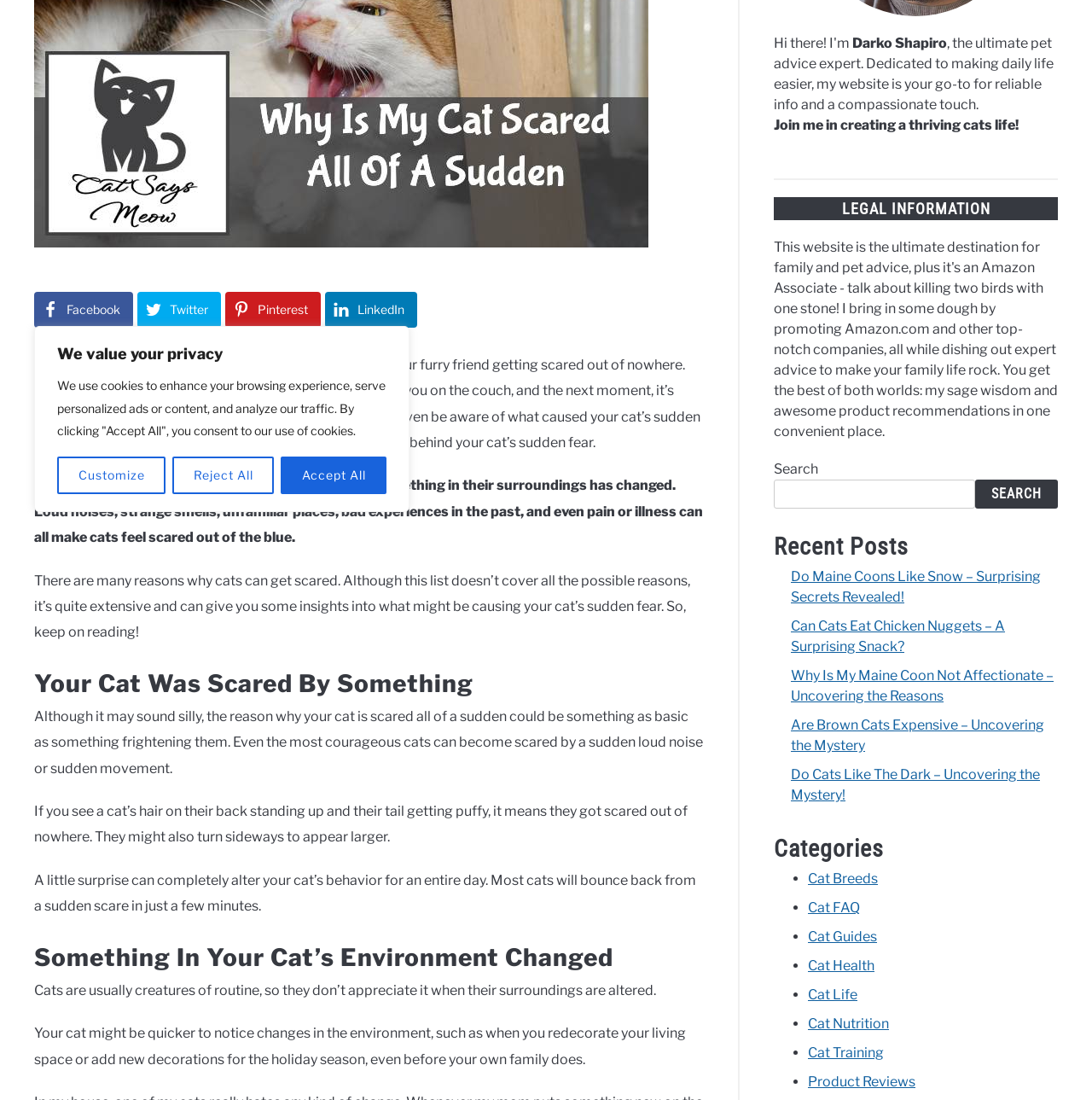Determine the bounding box for the UI element as described: "Twitter". The coordinates should be represented as four float numbers between 0 and 1, formatted as [left, top, right, bottom].

[0.126, 0.265, 0.202, 0.298]